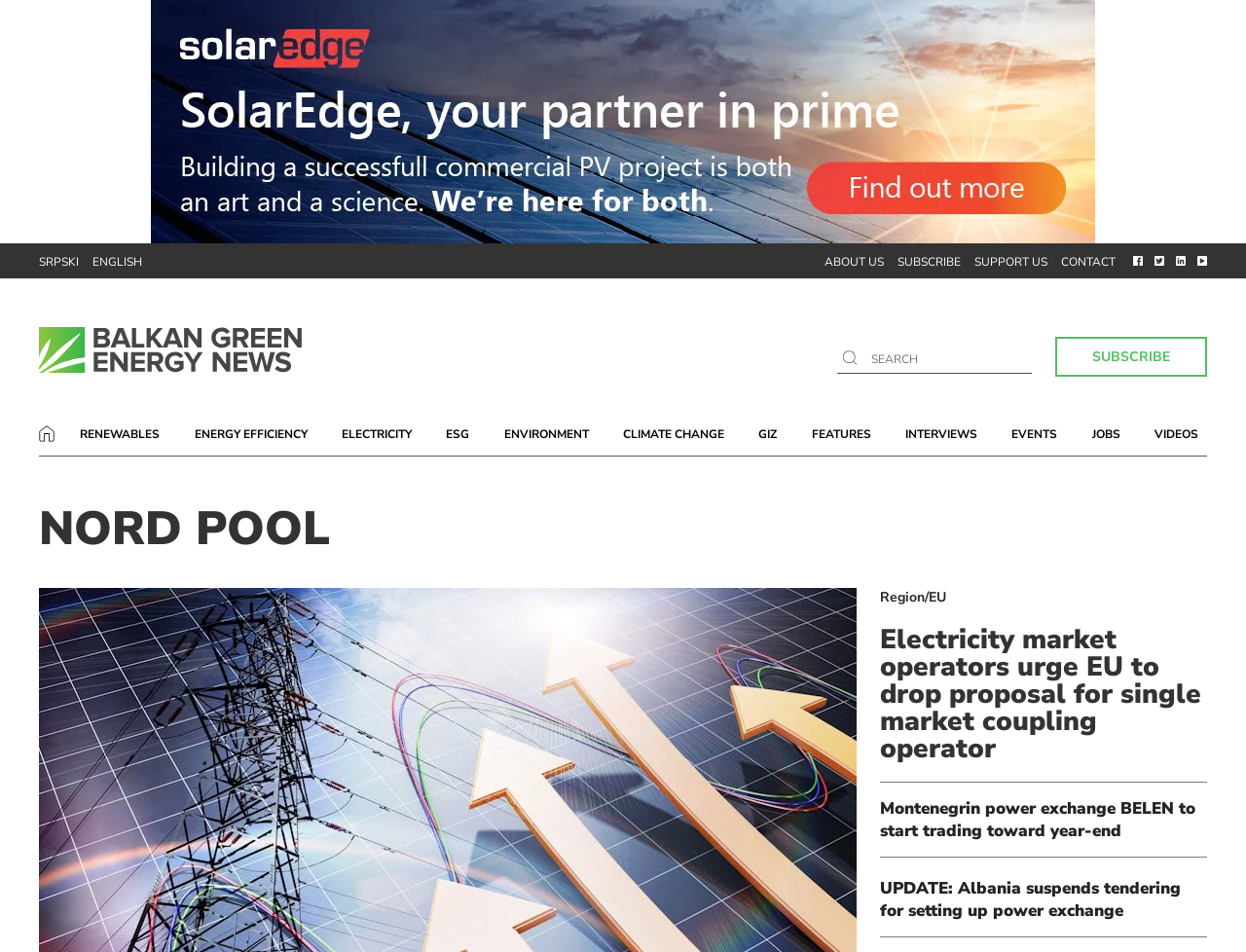Give a one-word or short-phrase answer to the following question: 
What type of news does the webpage provide?

Green Energy News